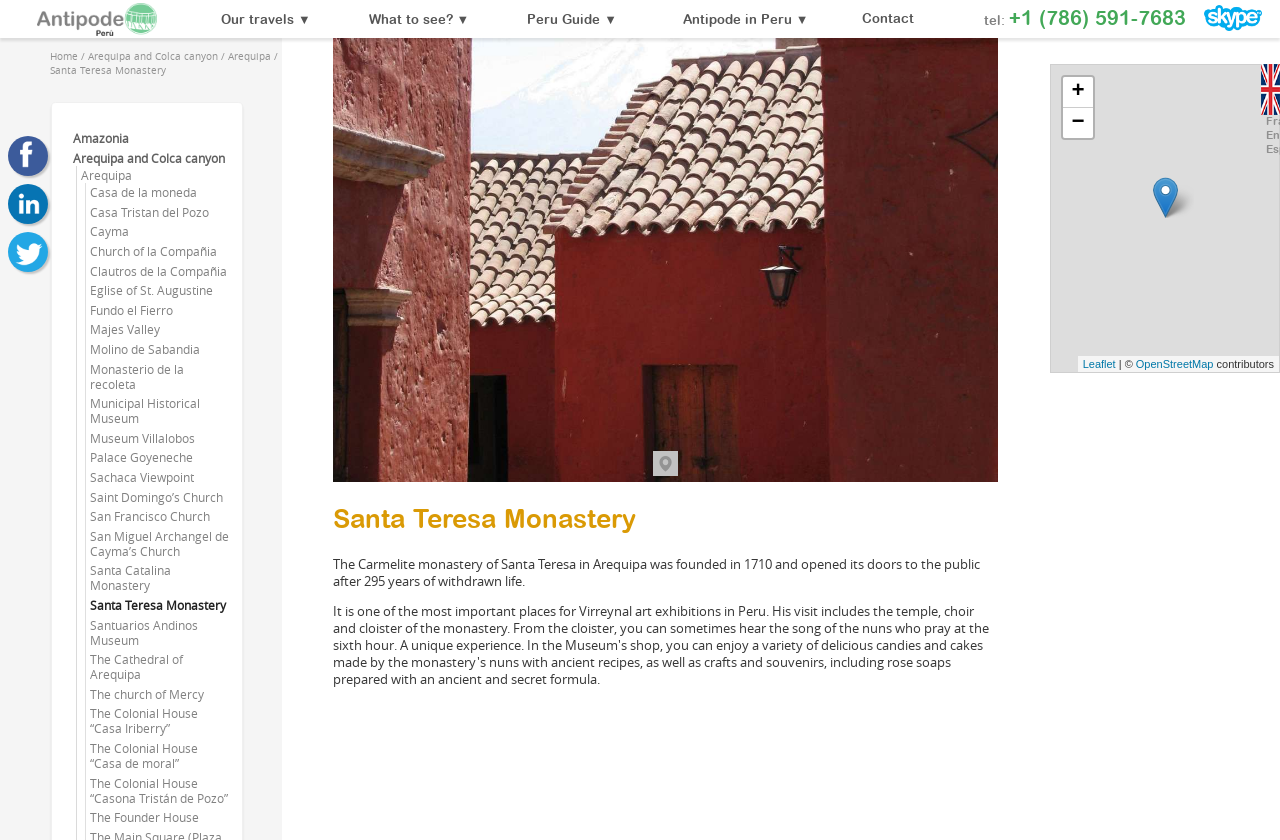Determine the main text heading of the webpage and provide its content.

Santa Teresa Monastery